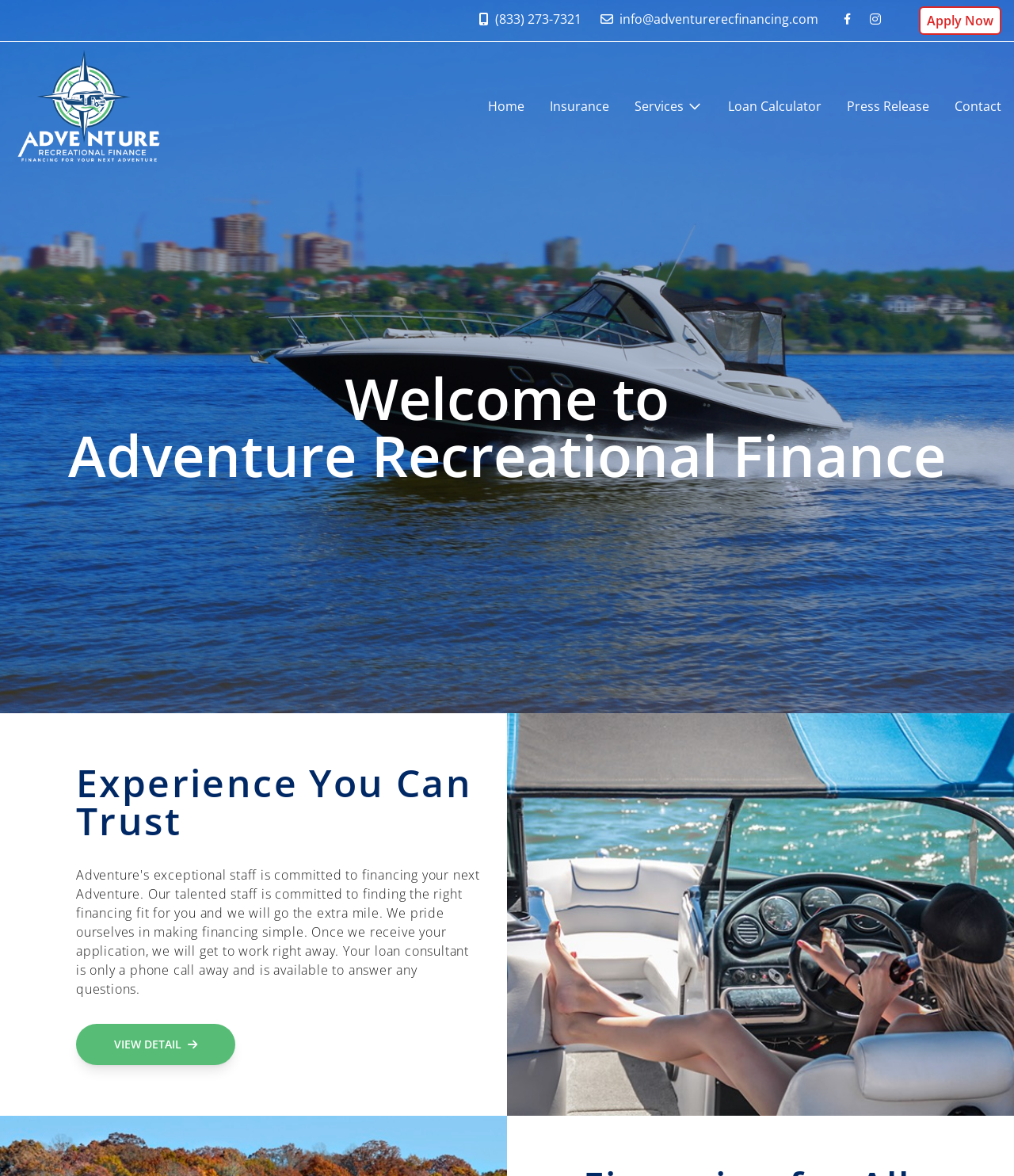Find the bounding box coordinates for the HTML element described in this sentence: "Home". Provide the coordinates as four float numbers between 0 and 1, in the format [left, top, right, bottom].

[0.481, 0.083, 0.517, 0.098]